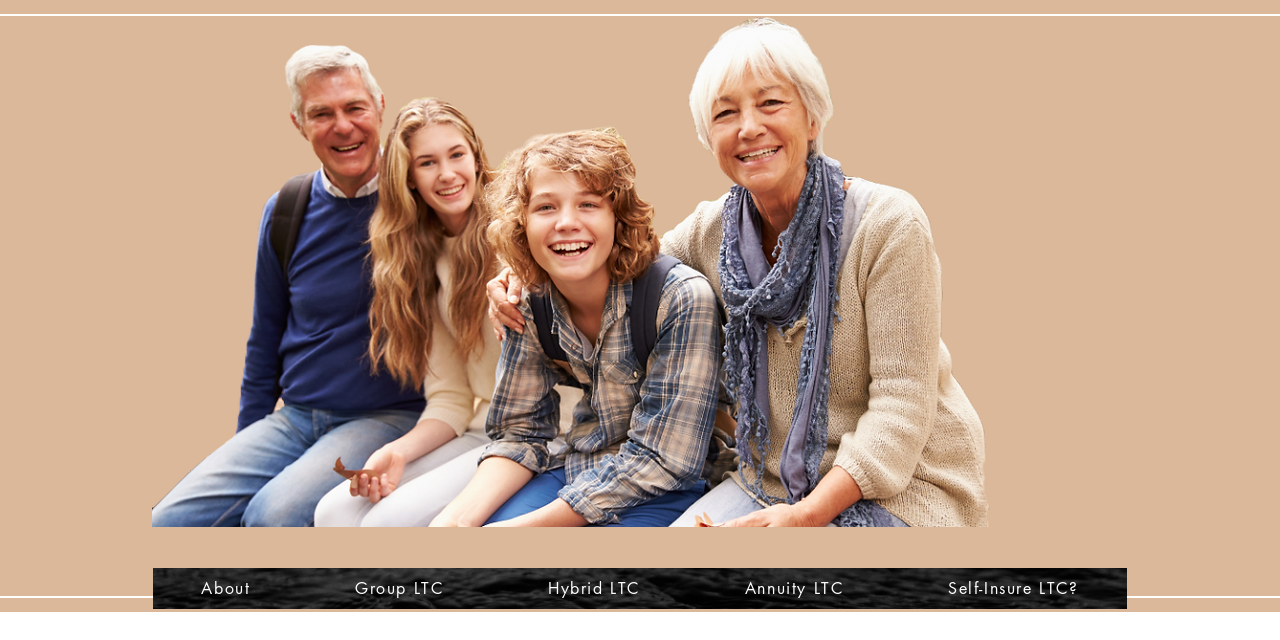Predict the bounding box of the UI element based on this description: "About".

[0.12, 0.888, 0.233, 0.952]